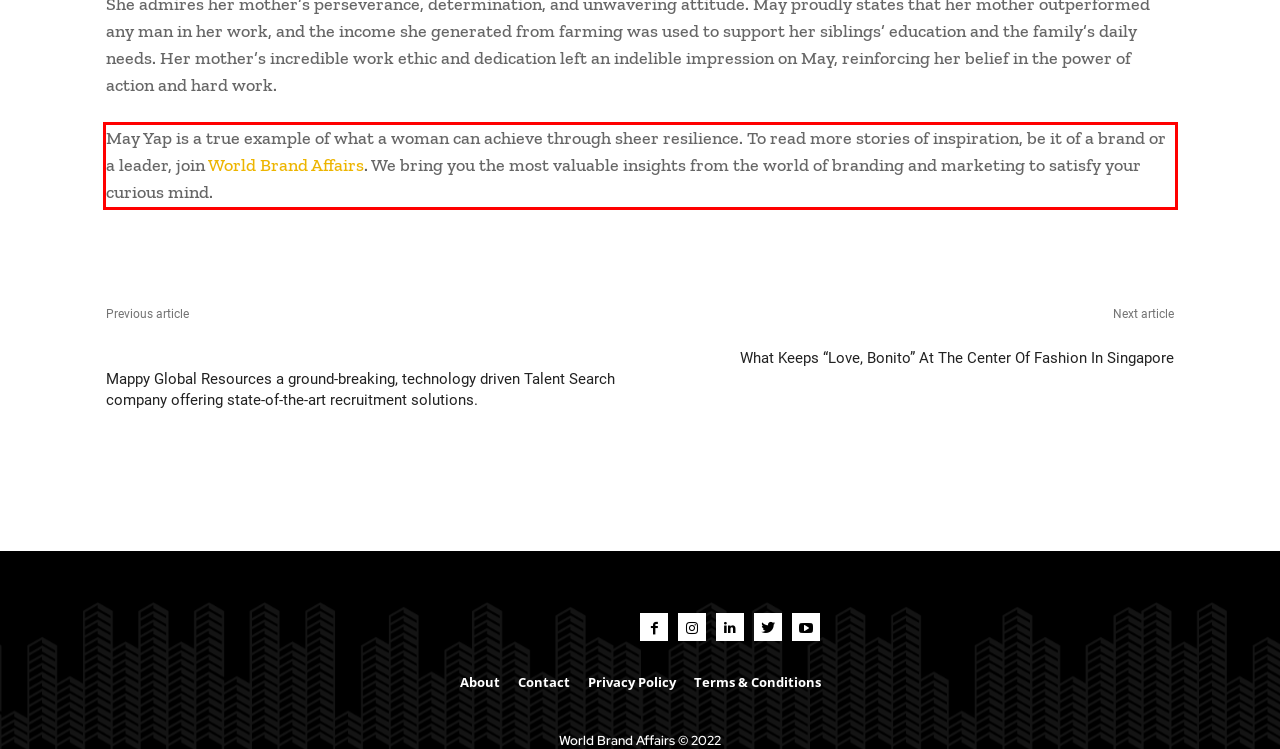Using the provided screenshot of a webpage, recognize the text inside the red rectangle bounding box by performing OCR.

May Yap is a true example of what a woman can achieve through sheer resilience. To read more stories of inspiration, be it of a brand or a leader, join World Brand Affairs. We bring you the most valuable insights from the world of branding and marketing to satisfy your curious mind.